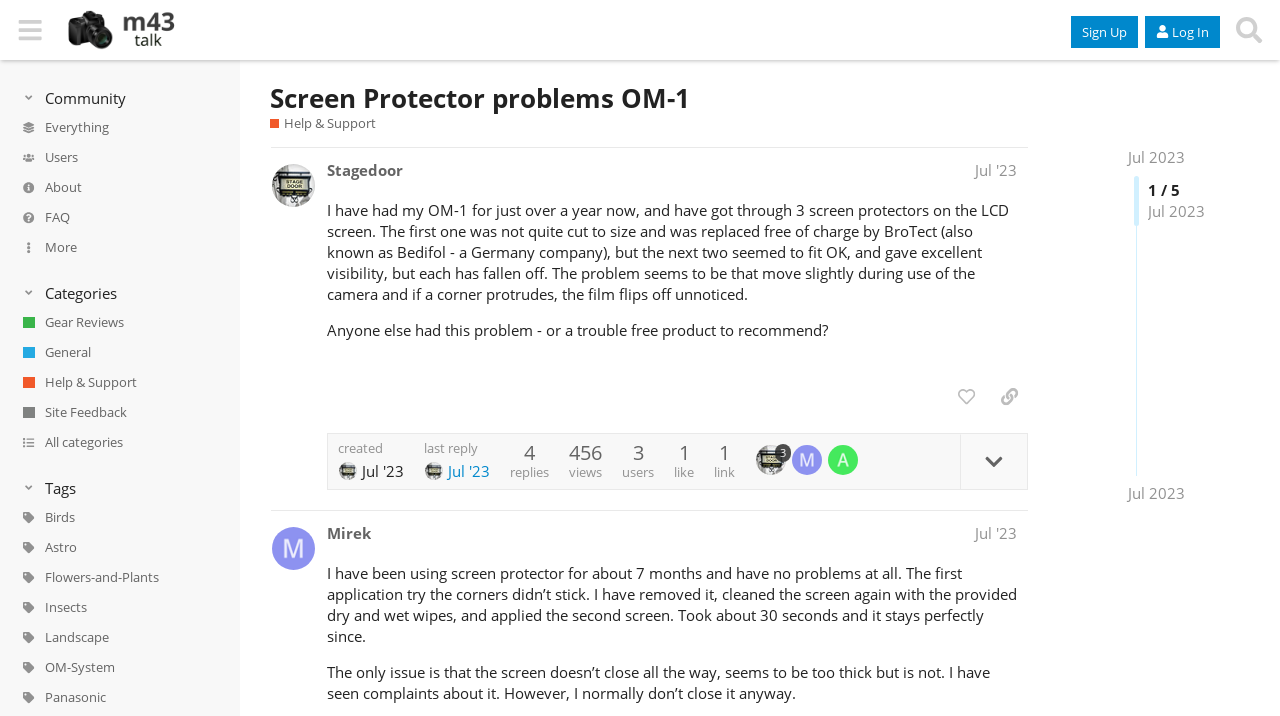What is the problem with the screen protectors mentioned in the post?
Refer to the image and answer the question using a single word or phrase.

They fall off